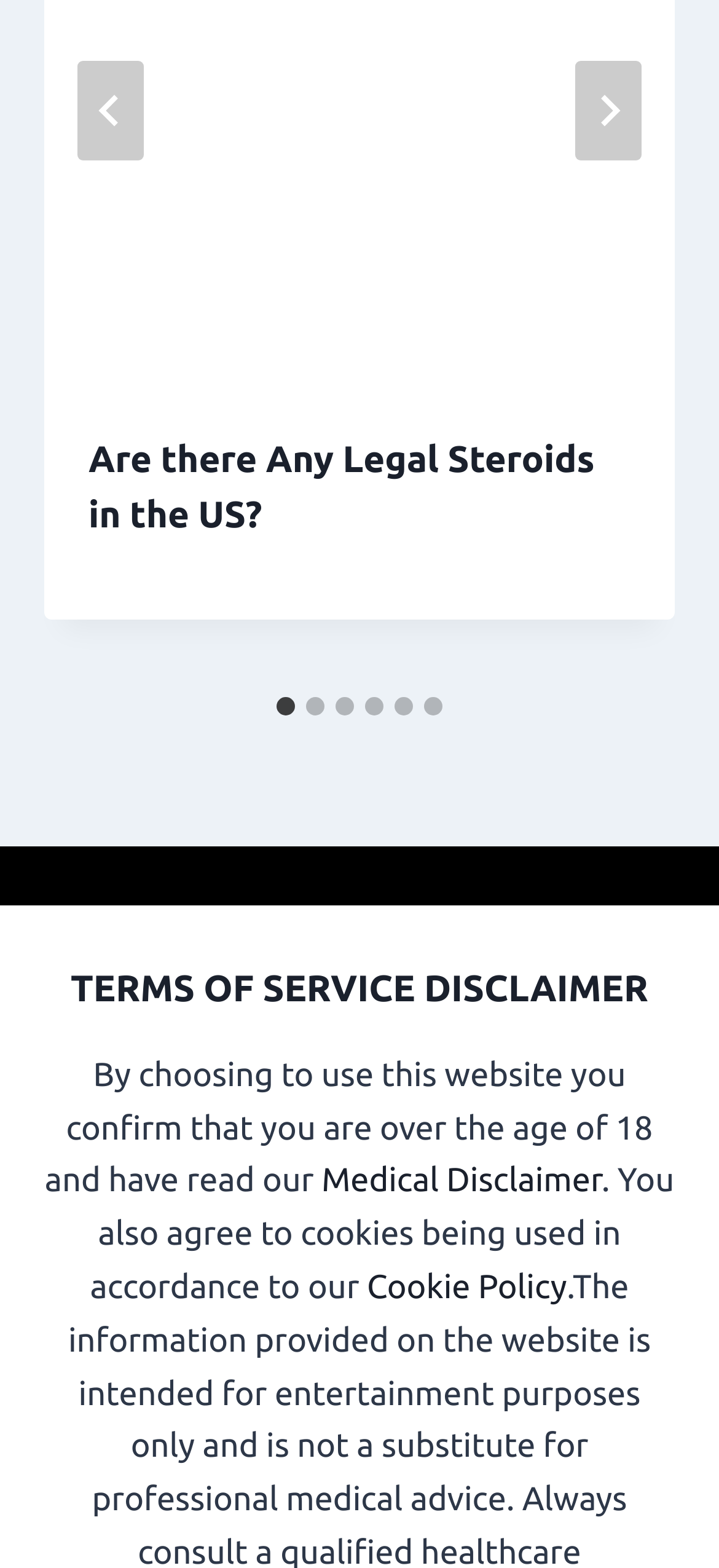Identify the bounding box coordinates for the element you need to click to achieve the following task: "Select slide 2". The coordinates must be four float values ranging from 0 to 1, formatted as [left, top, right, bottom].

[0.426, 0.444, 0.451, 0.456]